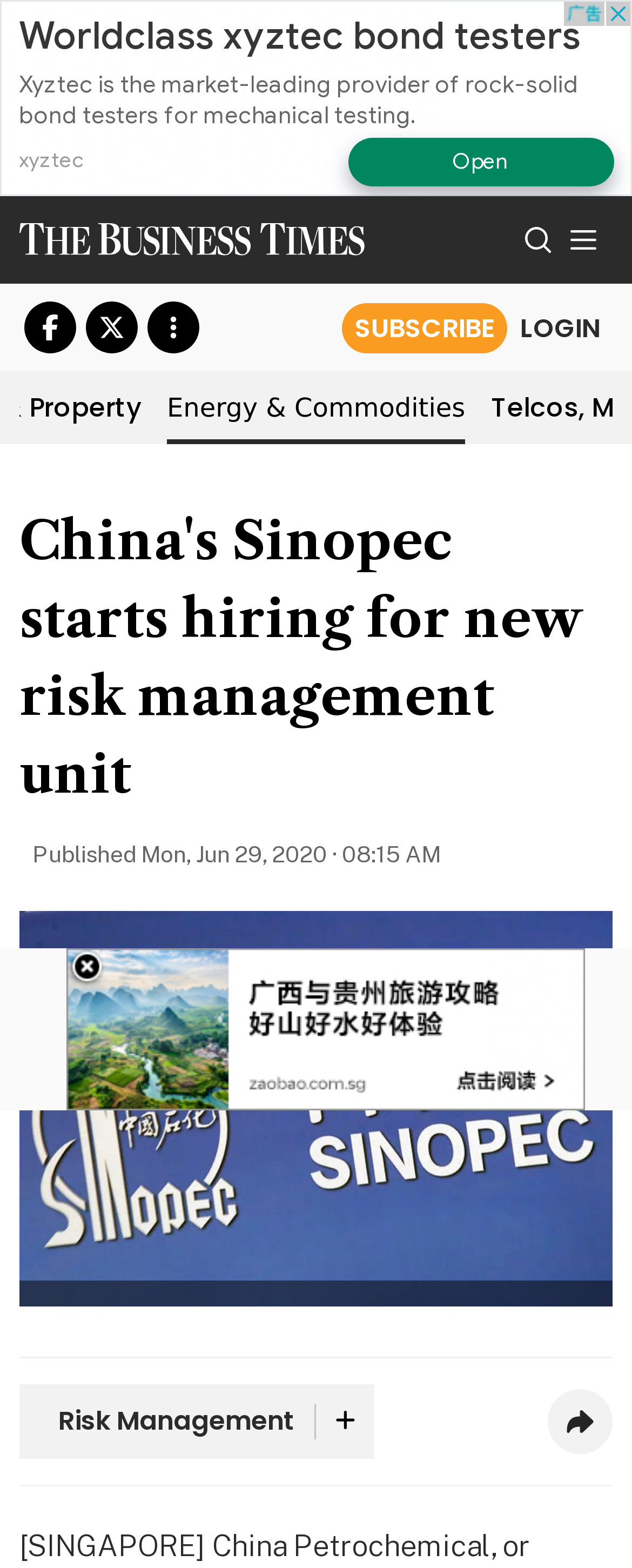Please identify the bounding box coordinates of the area that needs to be clicked to follow this instruction: "Login".

[0.803, 0.197, 0.969, 0.222]